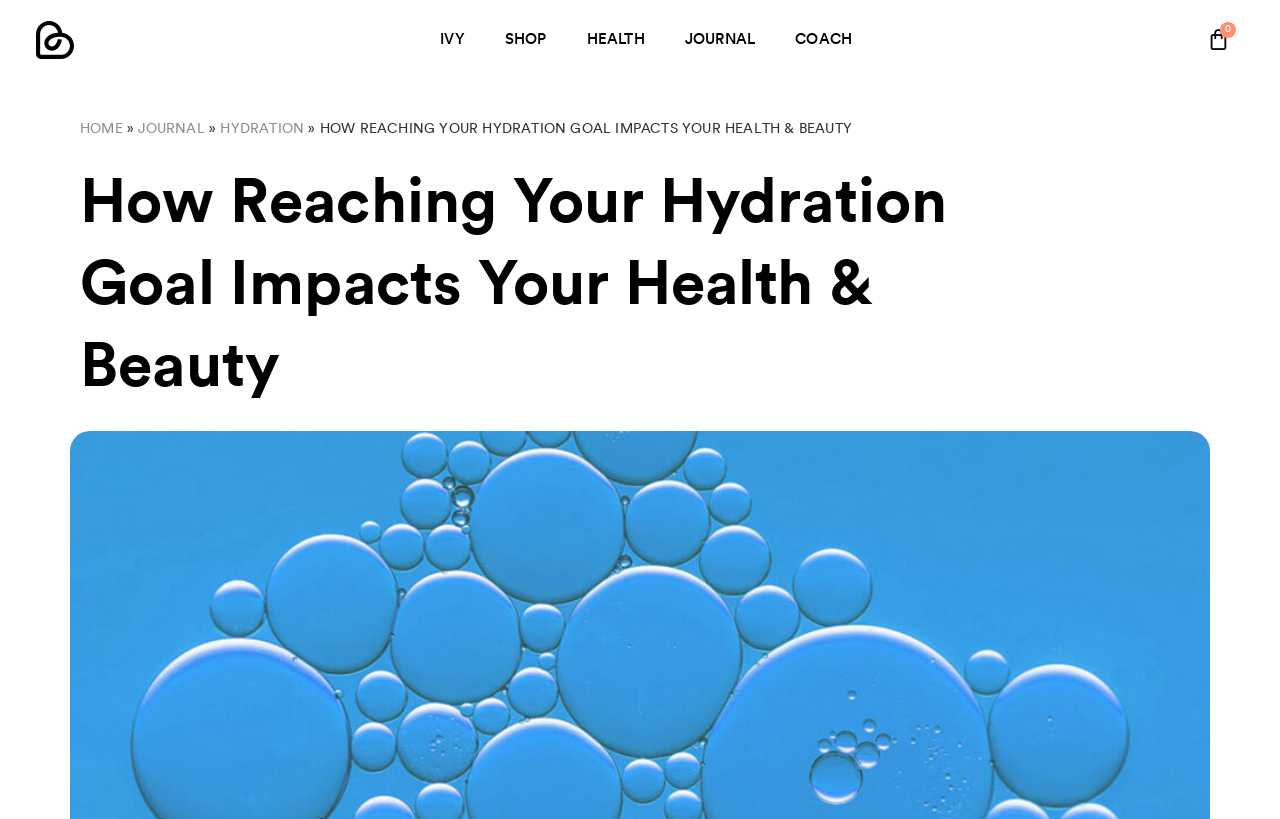Given the element description Journal, specify the bounding box coordinates of the corresponding UI element in the format (top-left x, top-left y, bottom-right x, bottom-right y). All values must be between 0 and 1.

[0.519, 0.021, 0.606, 0.077]